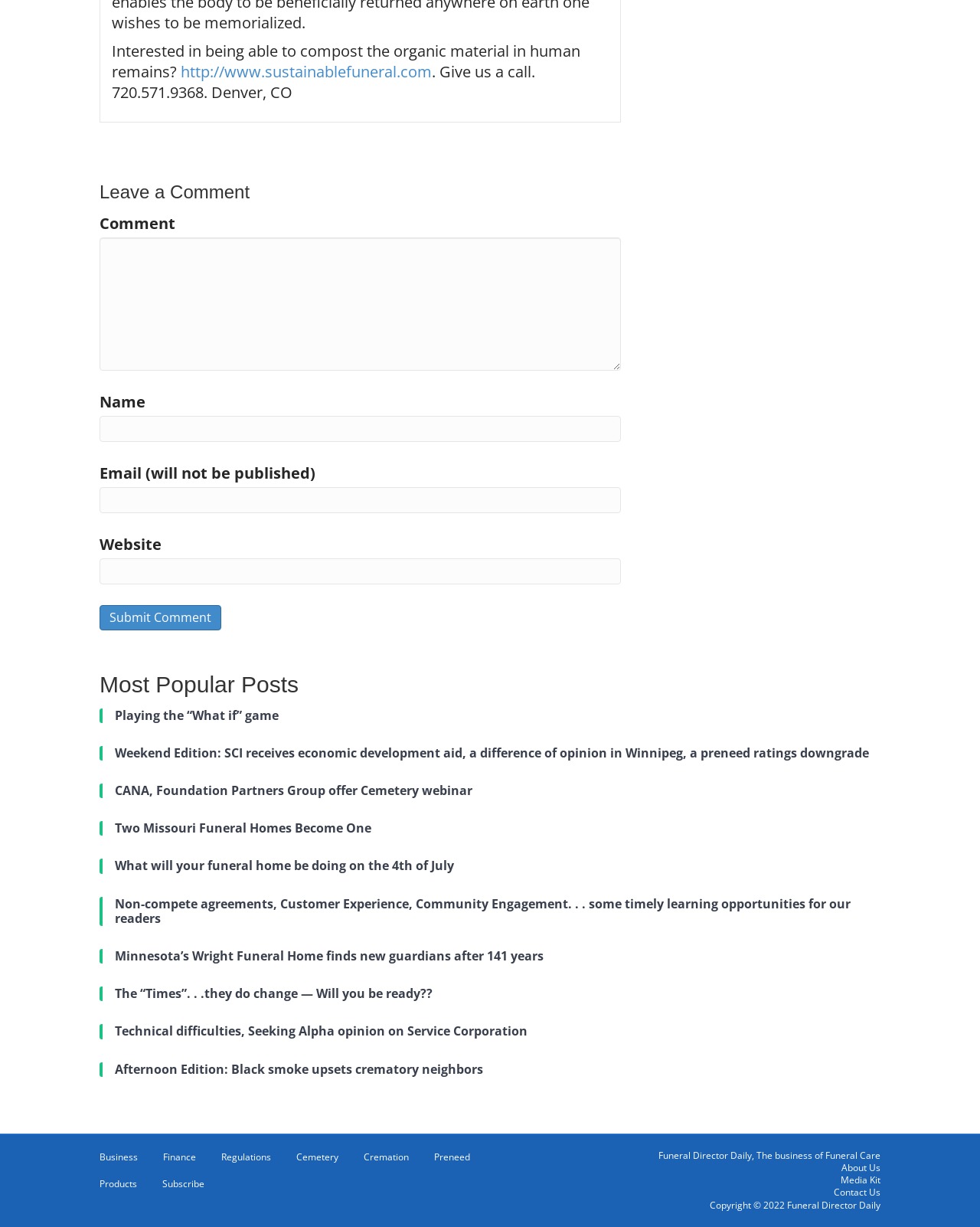What is the name of the website?
Provide an in-depth and detailed explanation in response to the question.

The name of the website can be found in the link element that says 'Funeral Director Daily, The business of Funeral Care'.